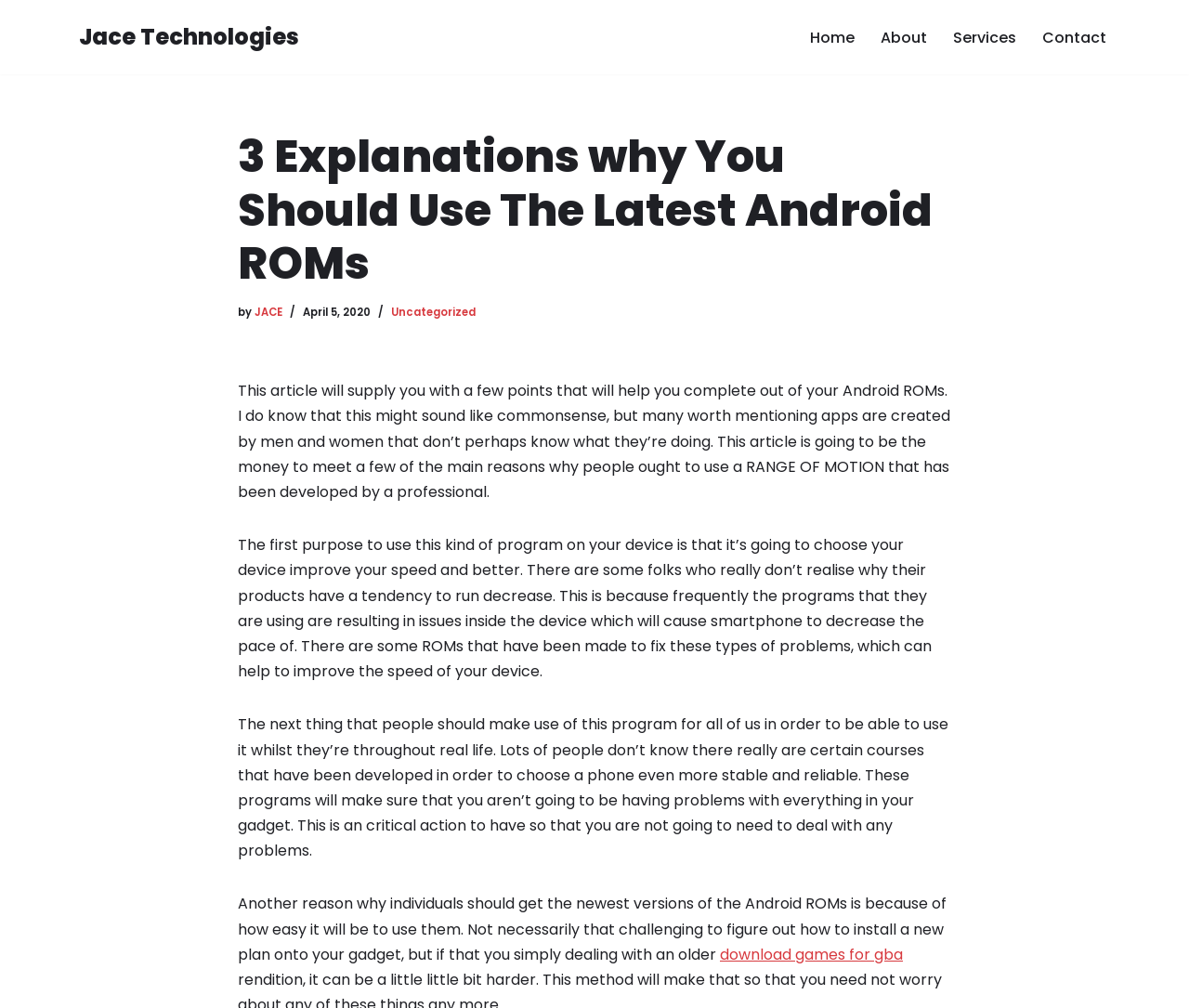Provide the bounding box coordinates of the HTML element described by the text: "Open search panel Search Close". The coordinates should be in the format [left, top, right, bottom] with values between 0 and 1.

None